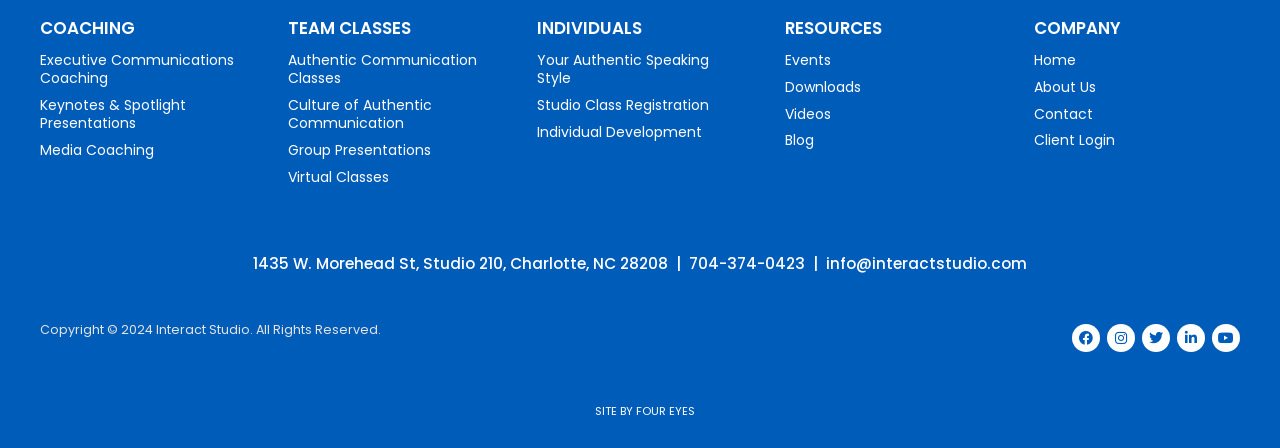Locate the bounding box coordinates of the area you need to click to fulfill this instruction: 'Click on Executive Communications Coaching'. The coordinates must be in the form of four float numbers ranging from 0 to 1: [left, top, right, bottom].

[0.031, 0.103, 0.193, 0.204]